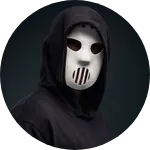Generate an in-depth description of the visual content.

The image features a figure shrouded in mystery, wearing a dark hoodie and a distinctive white mask with cut-out features that suggest a serious, intense persona. This masked character likely represents Angerfist, a prominent artist in the hardcore music scene, known for his energetic performances and impactful tracks. The overall aesthetic combines elements of anonymity and dramatic flair, common in the world of electronic and hardcore music, highlighting the intensity and emotional depth associated with the genre. The circular framing of the image adds a sense of focus, emphasizing the figure’s enigmatic presence in the music landscape.